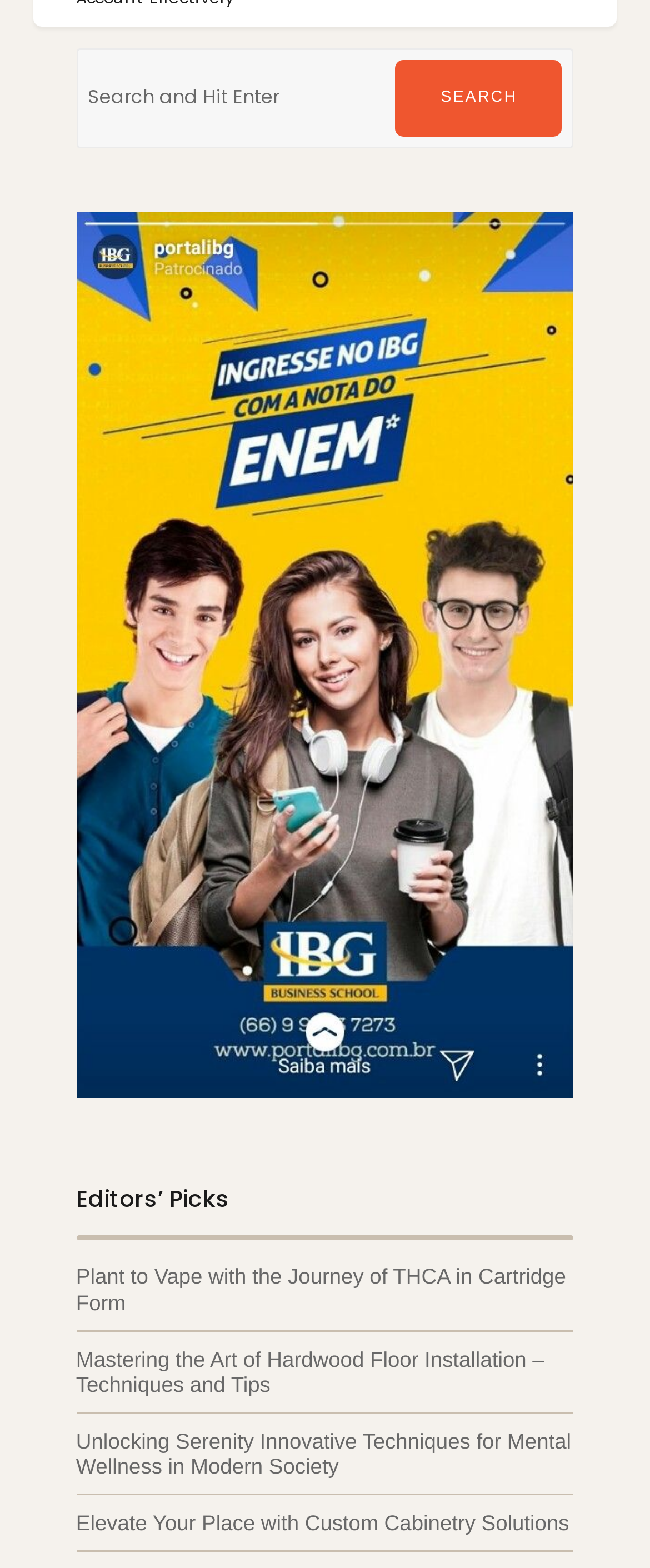Provide a brief response to the question using a single word or phrase: 
What is the position of the search box?

Top